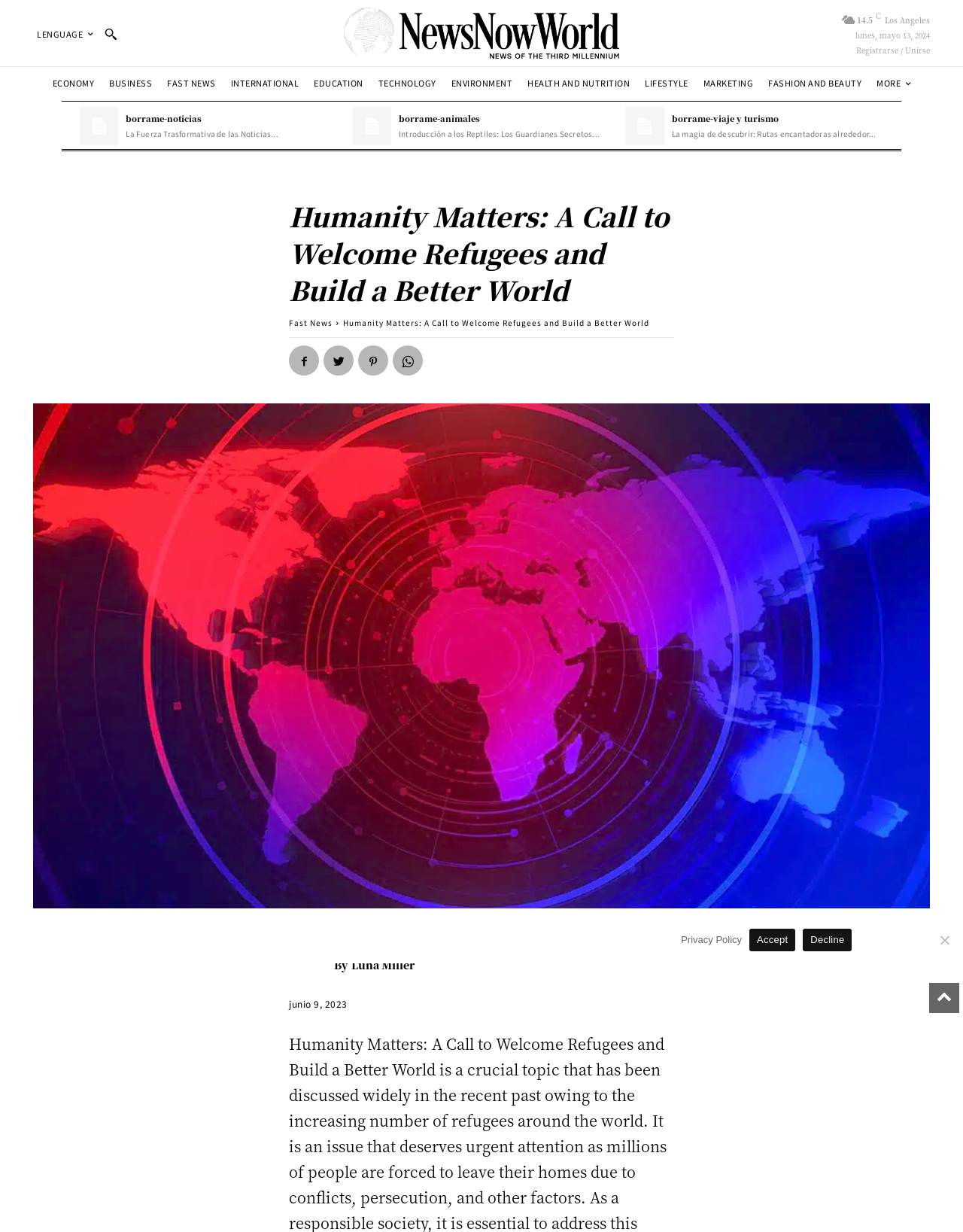How many categories are listed in the top menu?
Refer to the image and provide a concise answer in one word or phrase.

12